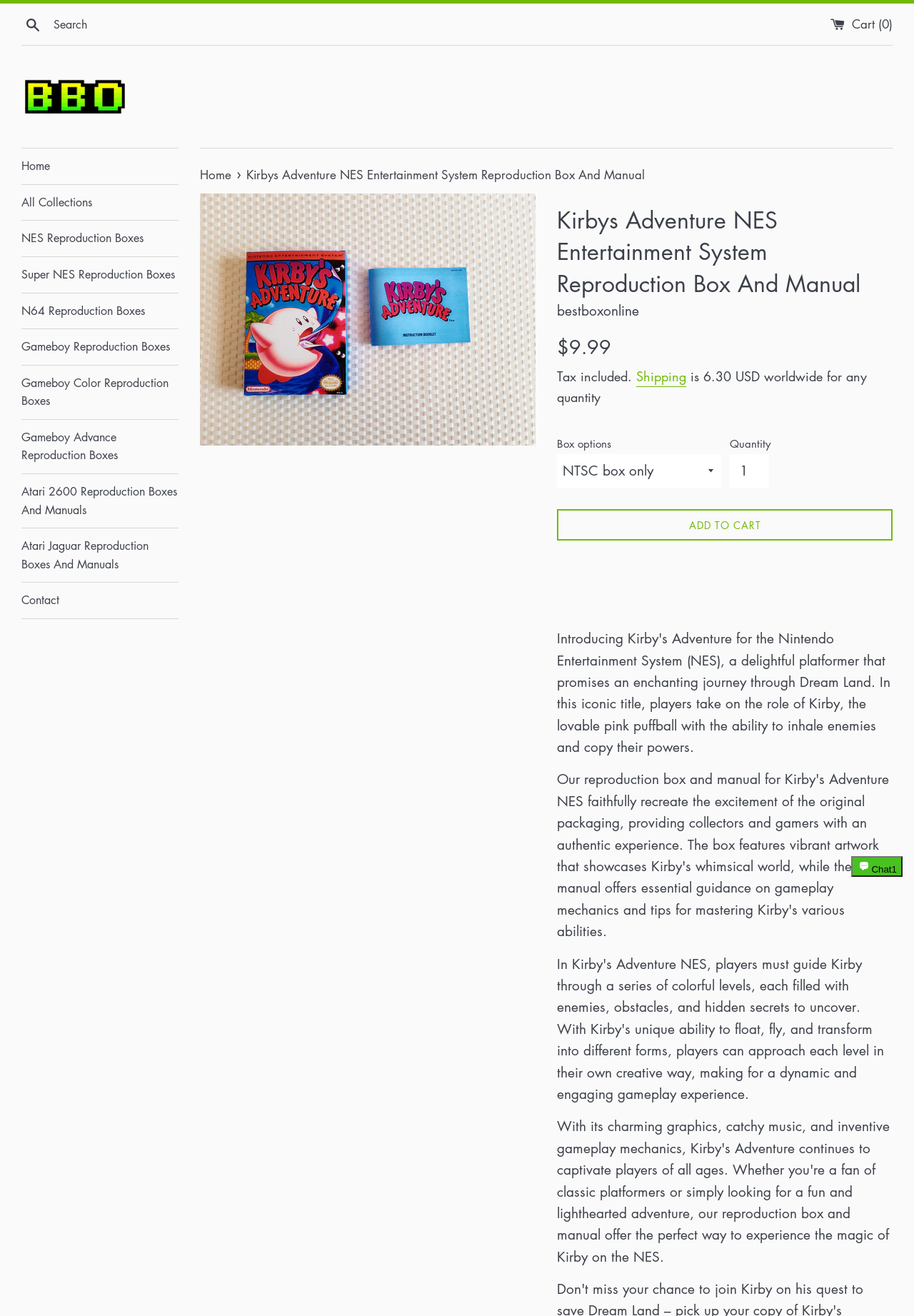Given the description of the UI element: "N64 Reproduction Boxes", predict the bounding box coordinates in the form of [left, top, right, bottom], with each value being a float between 0 and 1.

[0.023, 0.223, 0.195, 0.25]